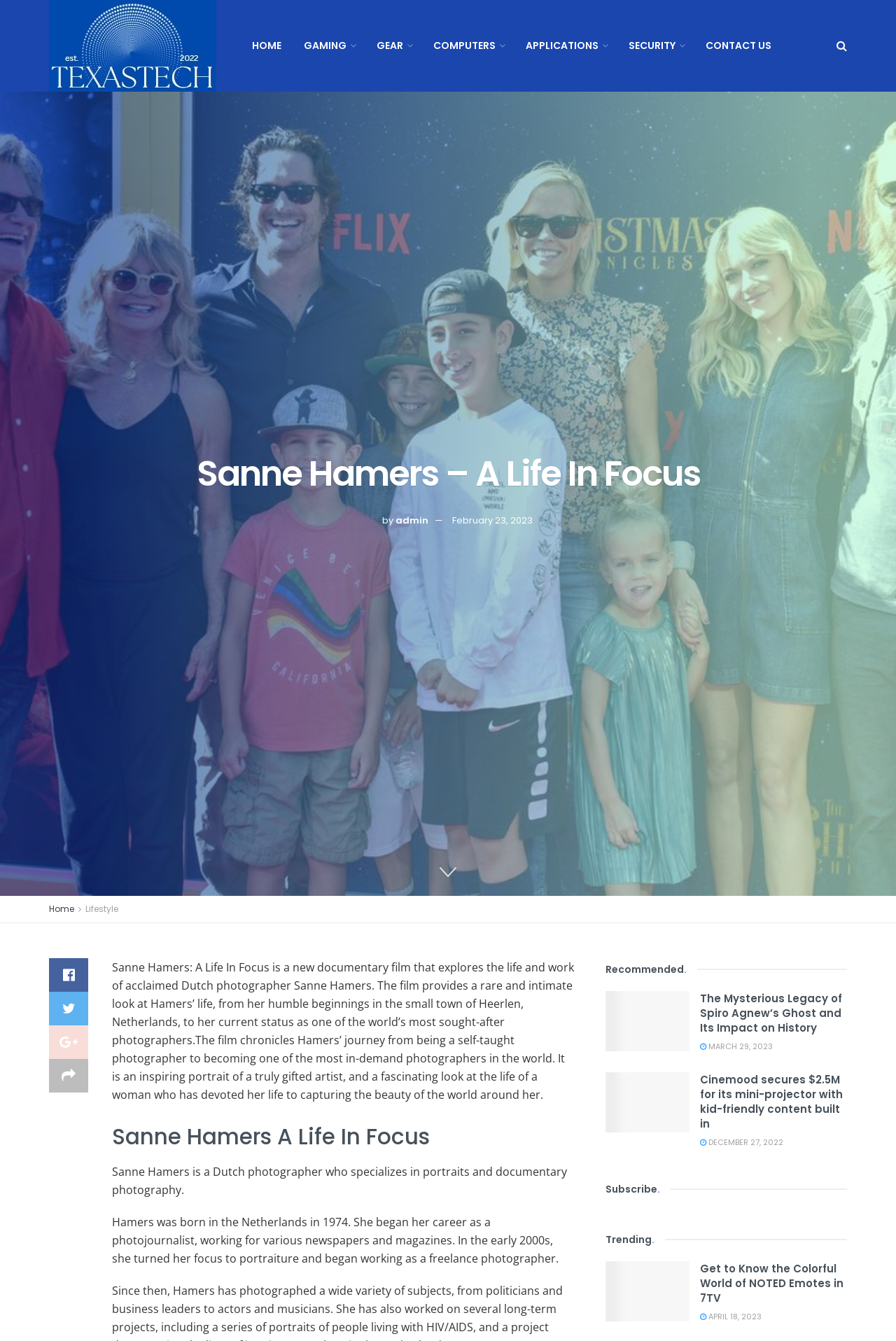Locate the bounding box coordinates of the item that should be clicked to fulfill the instruction: "Click on the HOME link".

[0.269, 0.0, 0.327, 0.068]